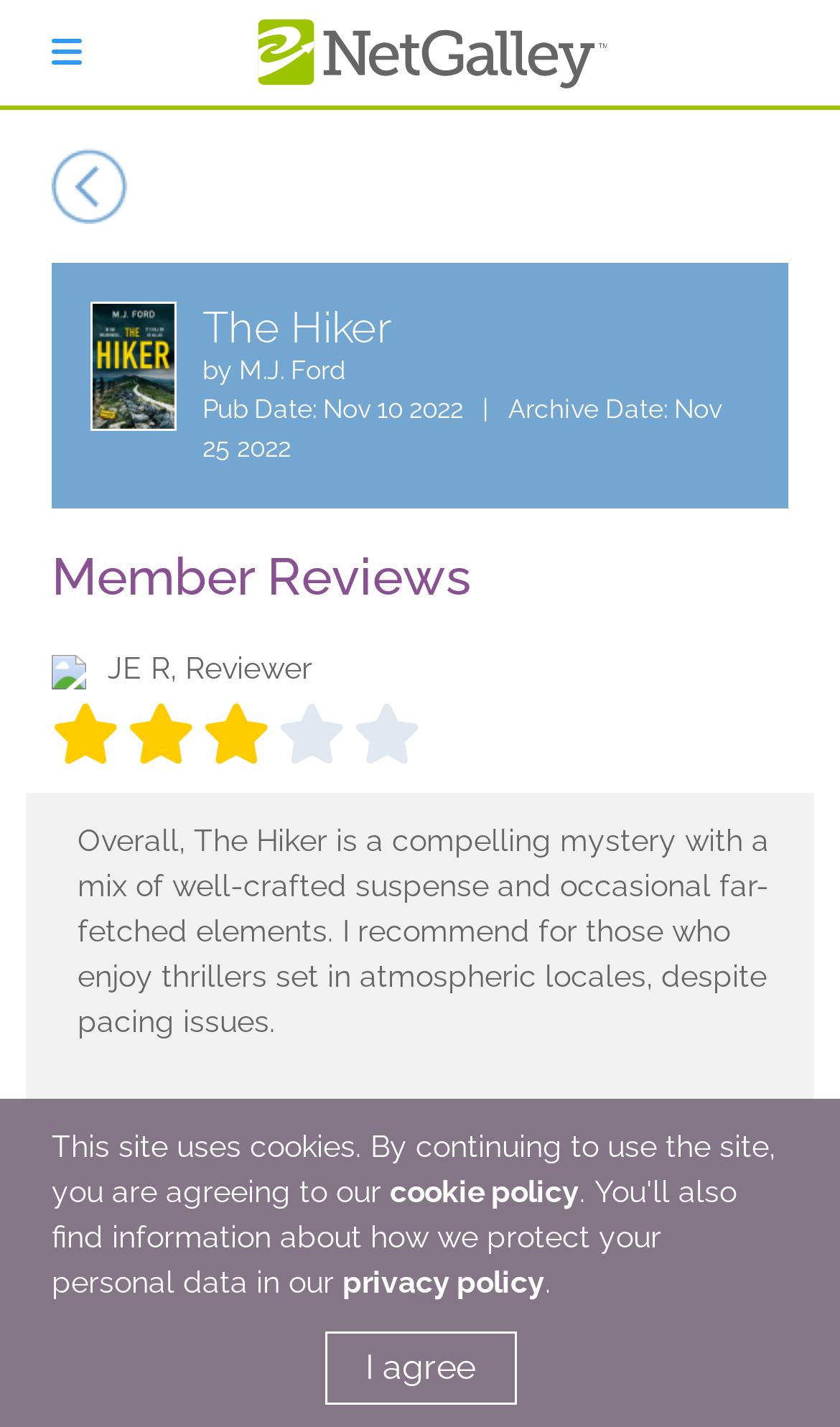Give a full account of the webpage's elements and their arrangement.

The webpage appears to be a book review page on NetGalley, a platform that helps publishers and authors promote digital review copies to book advocates and industry professionals. 

At the top right corner, there is a "Sign In" button. Next to it, there is a link with an accompanying image, which seems to be a logo or a banner. 

Below the top section, there is a large image of a book cover, "The Hiker" by M.J. Ford, which takes up about a quarter of the page. To the right of the book cover, there is a section with the book title, author, publication date, and archive date. 

Underneath the book information section, there is a heading "Member Reviews" followed by a series of review sections. Each review section consists of a reviewer's name, a rating icon, and a review text. The reviews are stacked vertically, with the first review taking up about half of the page. The reviews are quite detailed, with one of them mentioning the book's genre, suspense, and pacing issues.

At the bottom of the page, there is a section with links to the cookie policy and privacy policy, as well as a button to agree to the terms.